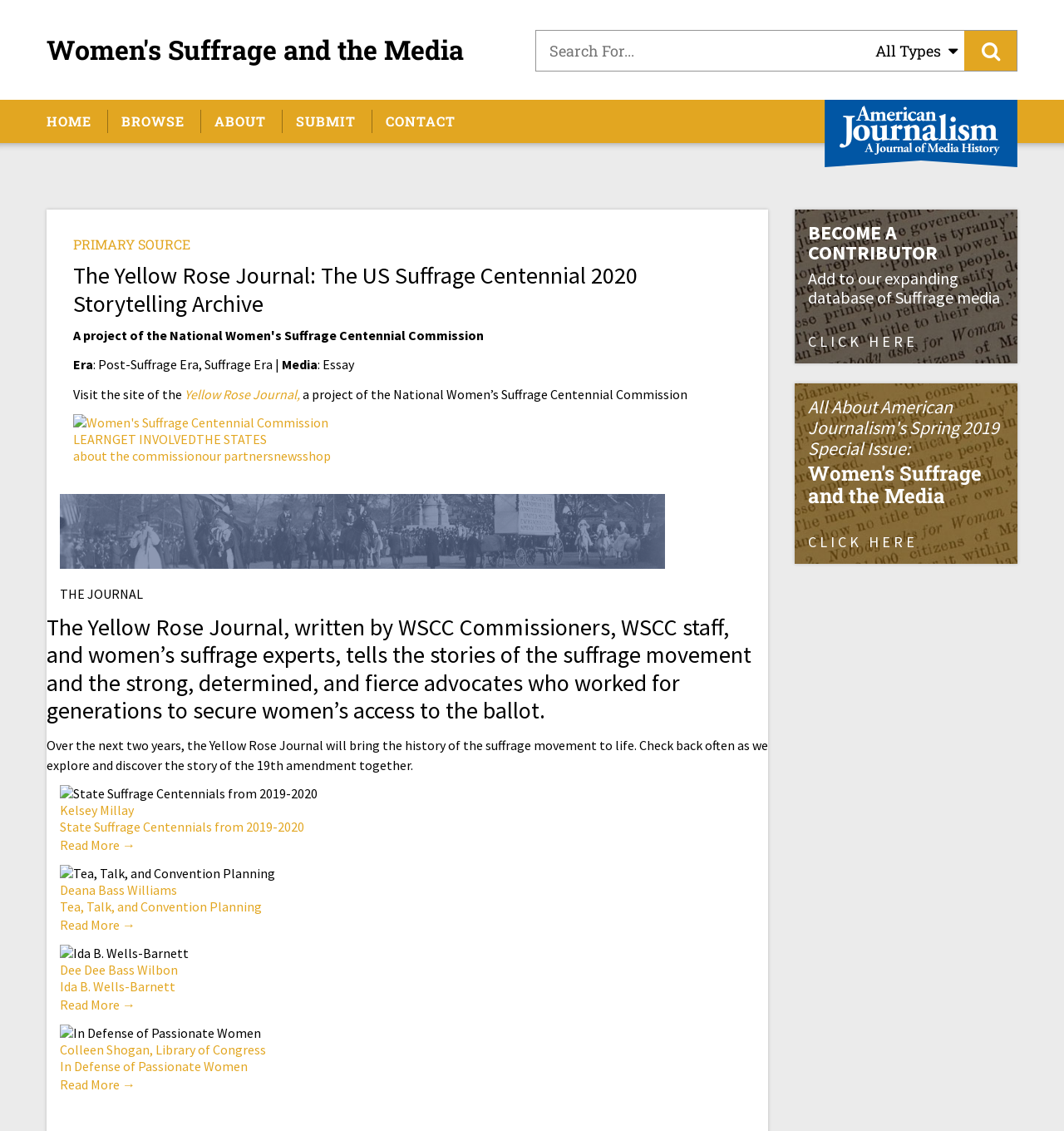What is the name of the commission behind the journal?
Provide a comprehensive and detailed answer to the question.

I found the answer by looking at the text on the webpage, which mentions 'A project of the National Women's Suffrage Centennial Commission'. This clearly indicates that the commission behind the journal is the National Women's Suffrage Centennial Commission.